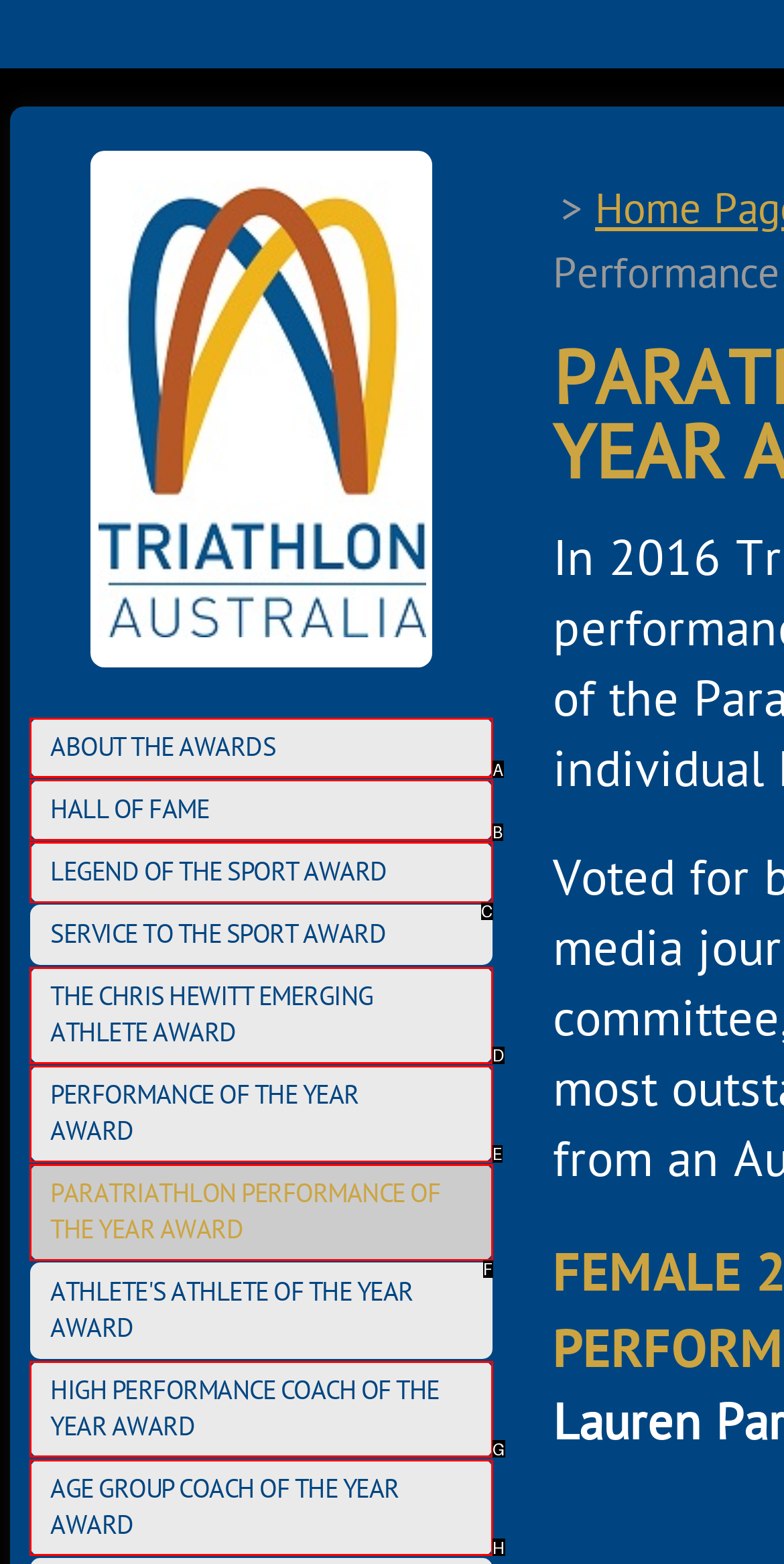Match the following description to the correct HTML element: Performance of the Year Award Indicate your choice by providing the letter.

E